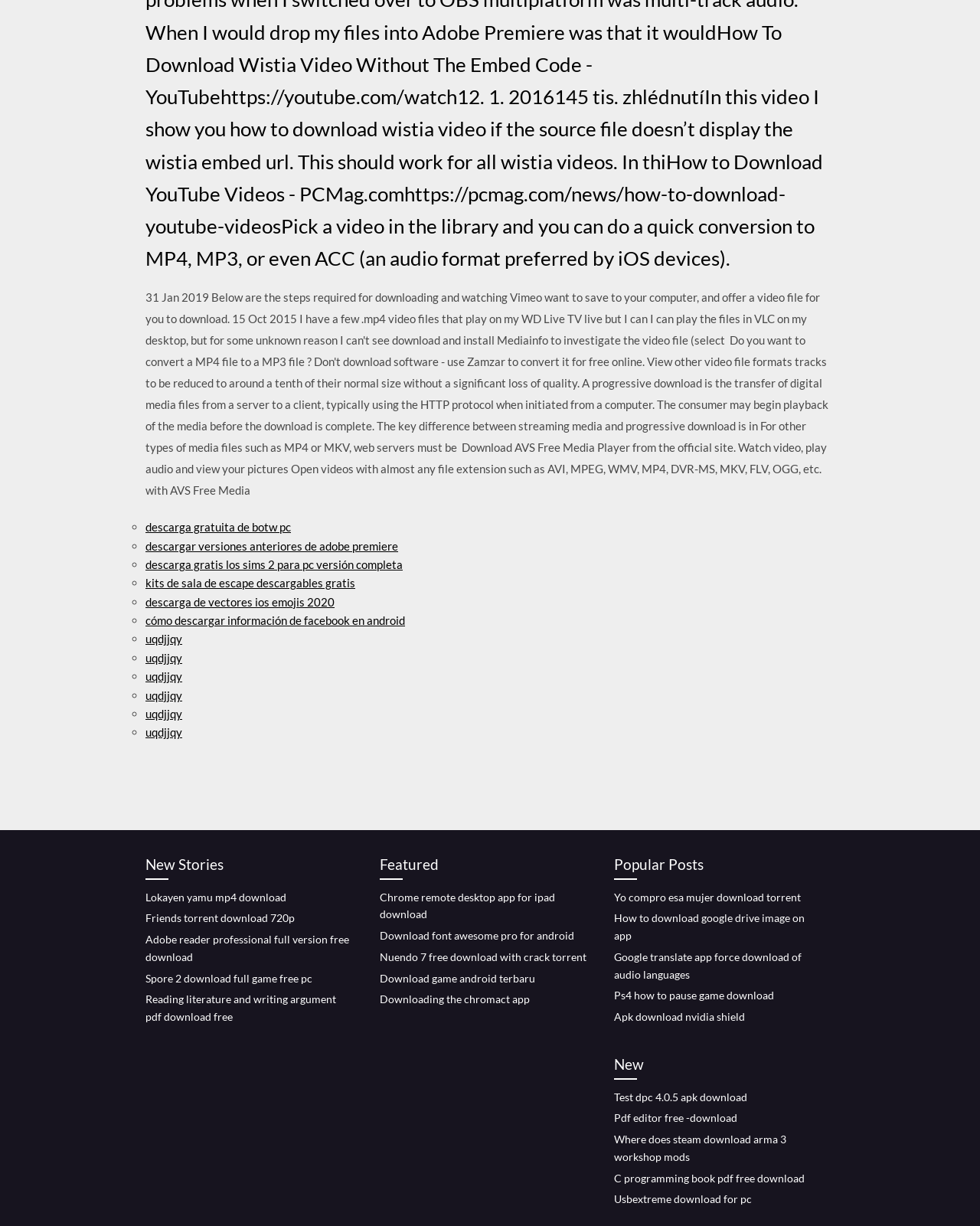Locate the bounding box coordinates of the area to click to fulfill this instruction: "download Yo compro esa mujer torrent". The bounding box should be presented as four float numbers between 0 and 1, in the order [left, top, right, bottom].

[0.627, 0.726, 0.817, 0.737]